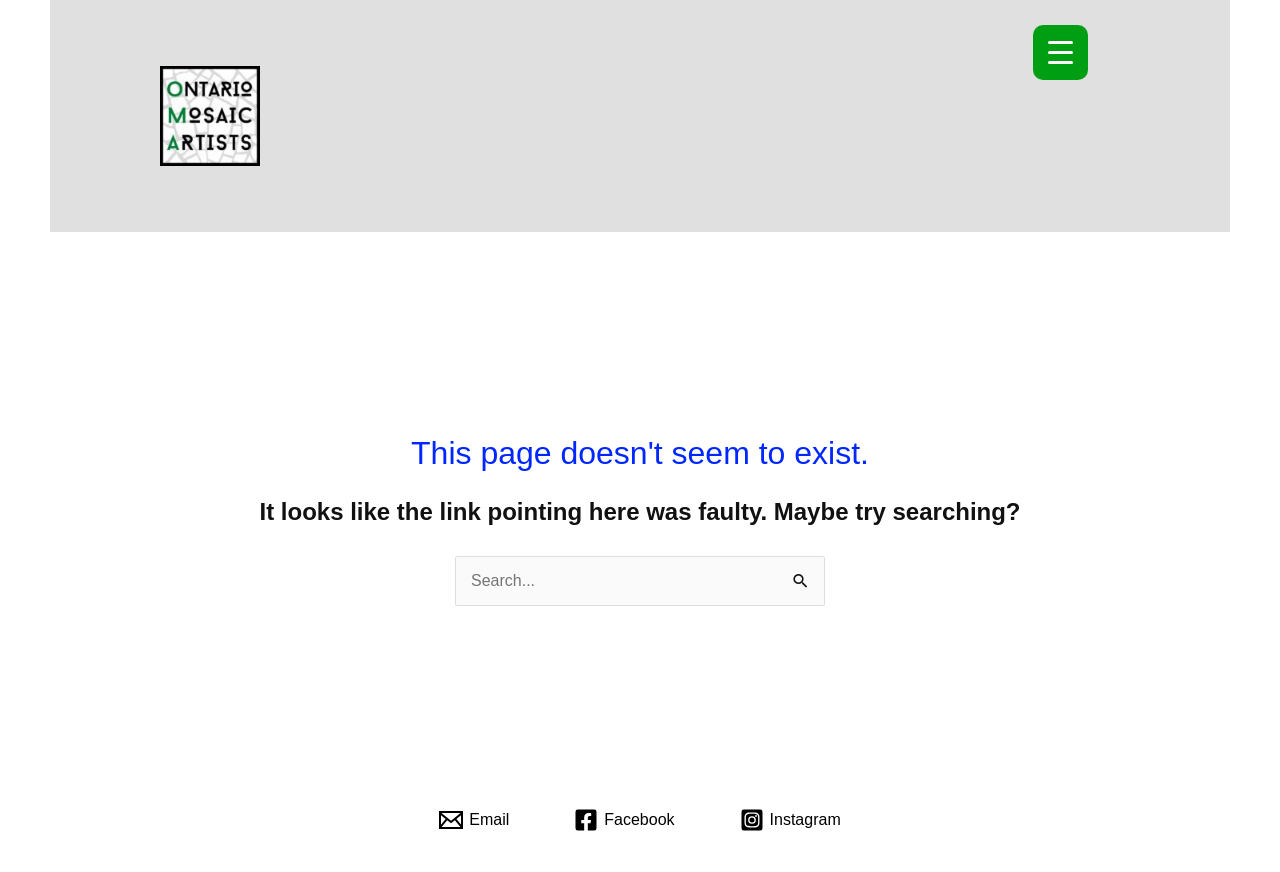Please look at the image and answer the question with a detailed explanation: How many social media links are on the page?

I counted the number of social media links by looking at the links at the bottom of the page, which are labeled 'Email', 'Facebook', and 'Instagram', and each has an accompanying image.